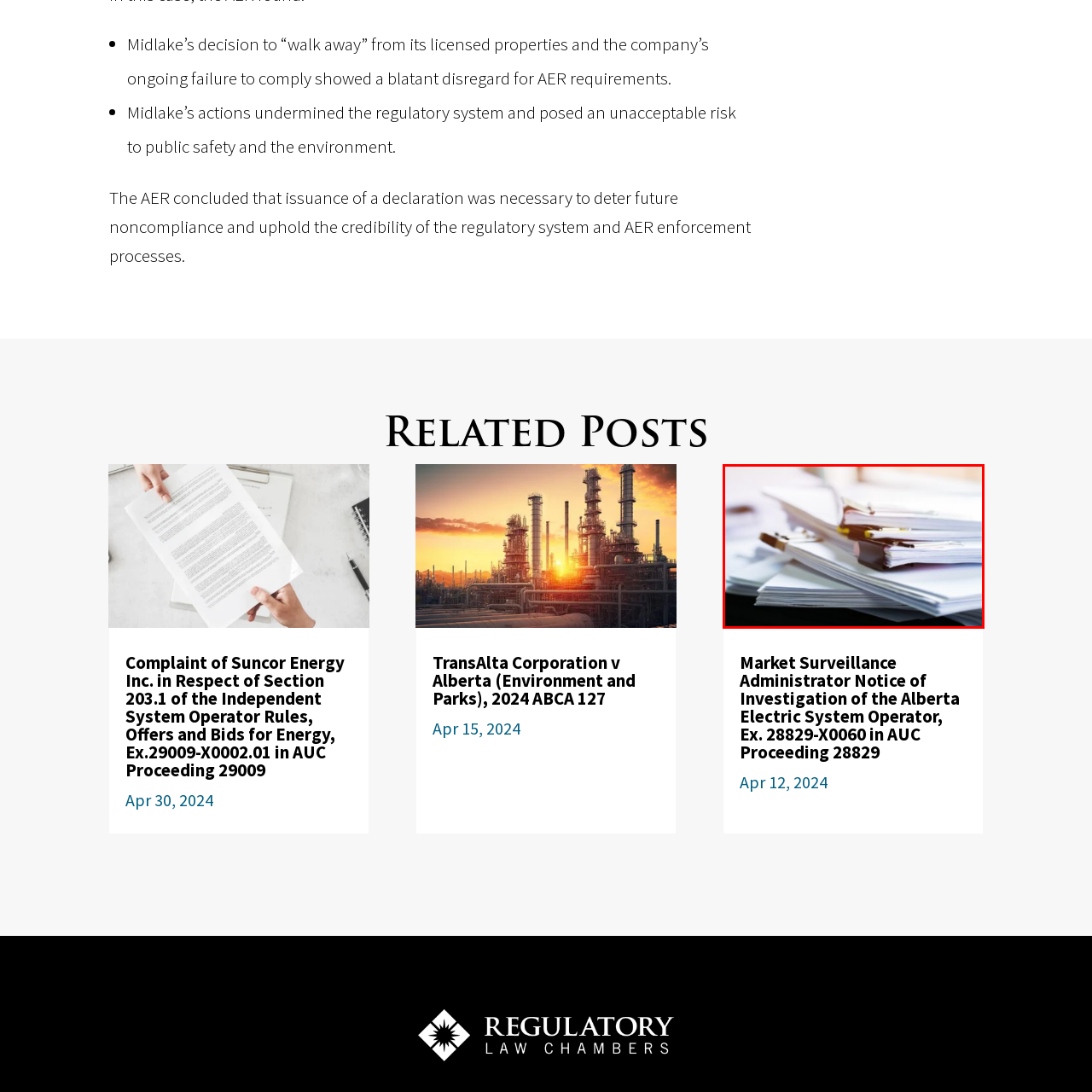Direct your attention to the image contained by the red frame and provide a detailed response to the following question, utilizing the visual data from the image:
What is the purpose of the binder clips?

The caption states that the binder clips are securing groups of papers, which implies that they are being used to organize and keep related documents together, ensuring that important information is carefully handled.